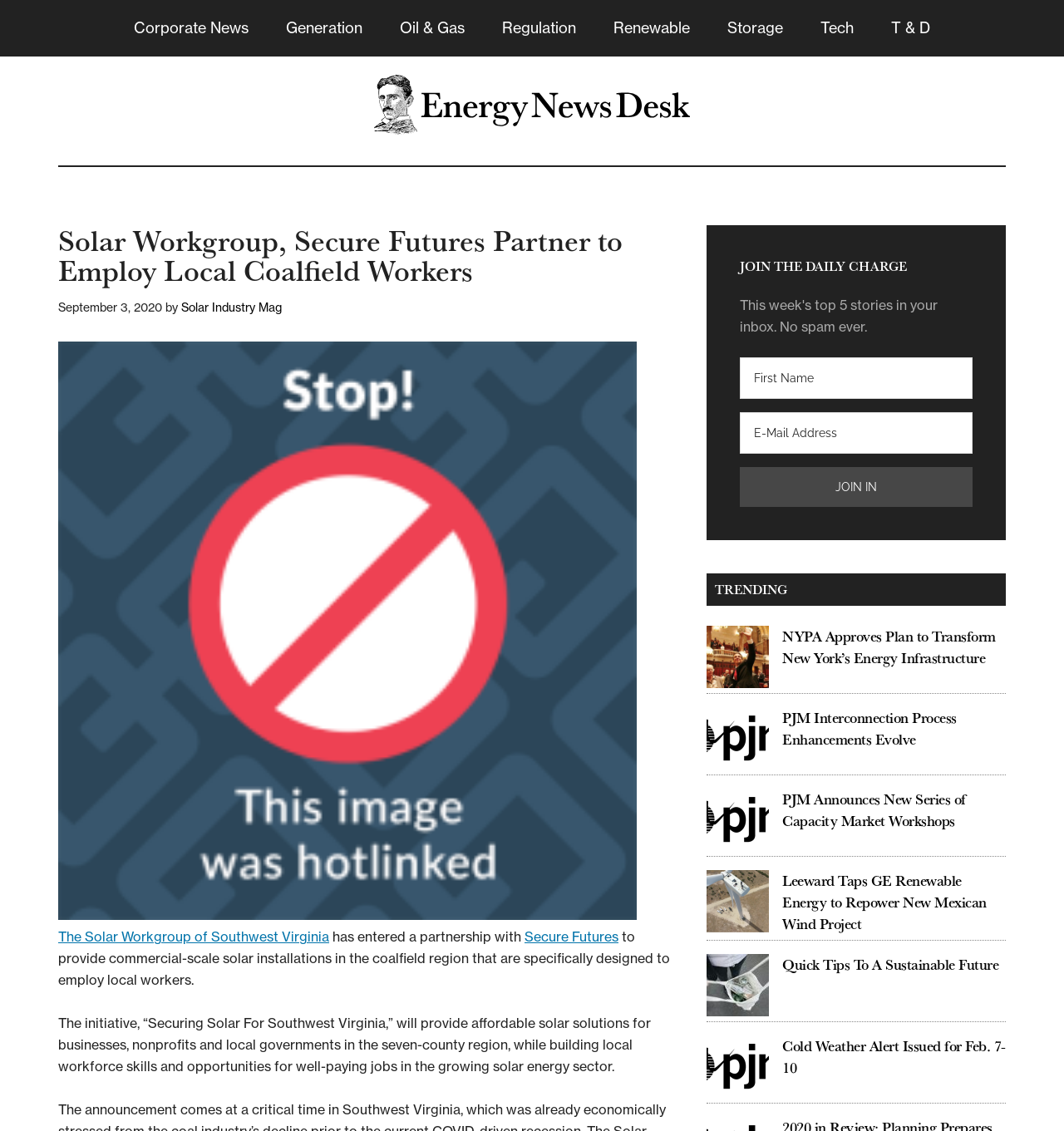Determine the bounding box coordinates of the region I should click to achieve the following instruction: "Click the 'Join In' button". Ensure the bounding box coordinates are four float numbers between 0 and 1, i.e., [left, top, right, bottom].

[0.695, 0.413, 0.914, 0.448]